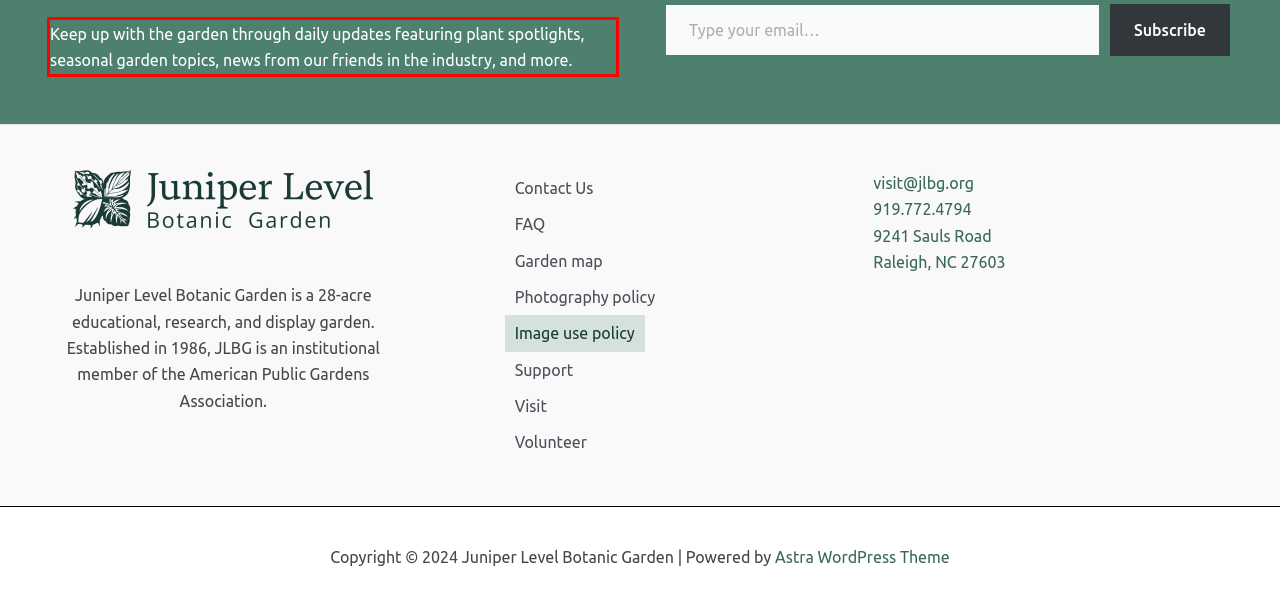Using the provided screenshot, read and generate the text content within the red-bordered area.

Keep up with the garden through daily updates featuring plant spotlights, seasonal garden topics, news from our friends in the industry, and more.